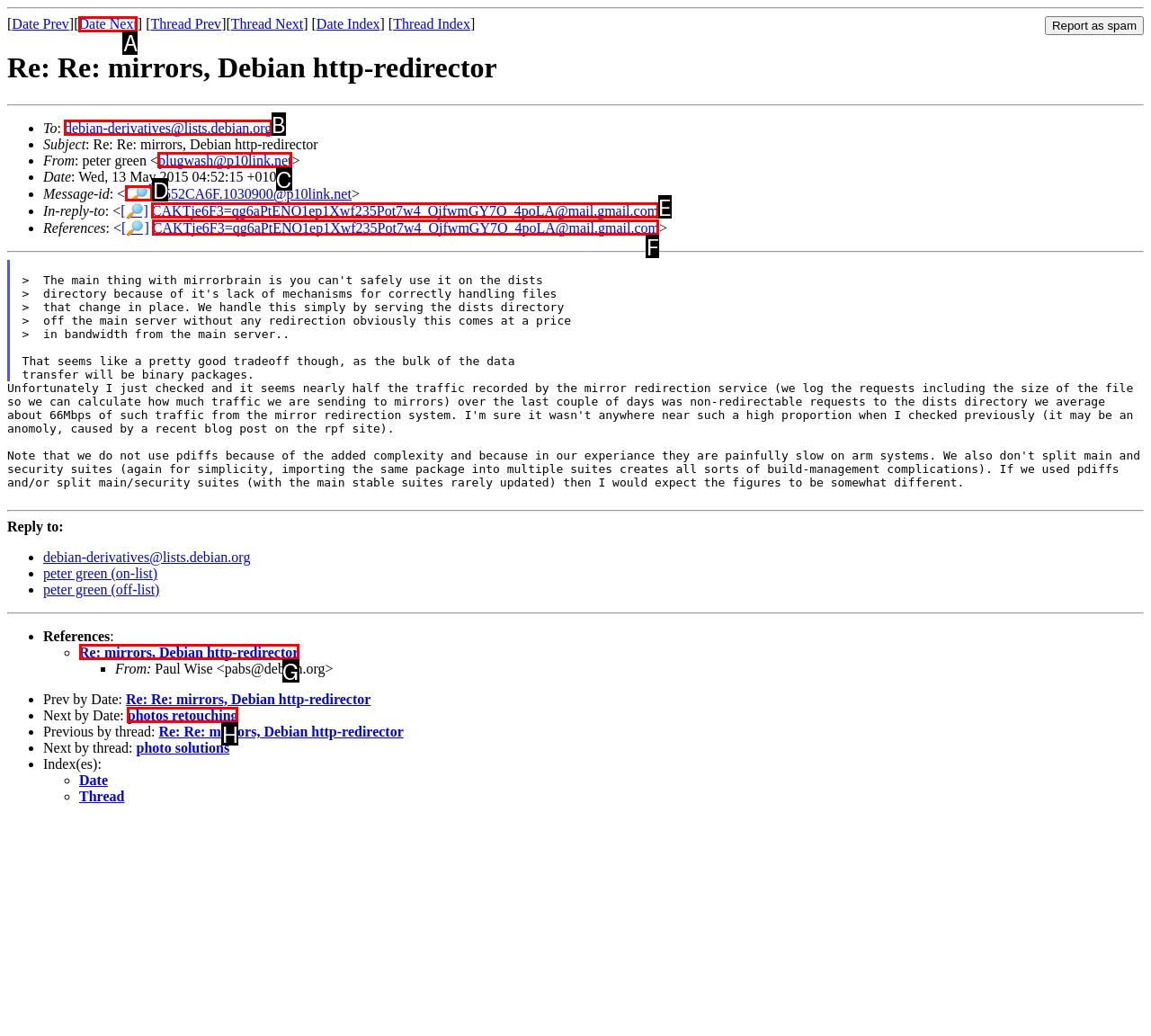Select the letter that aligns with the description: Re: mirrors, Debian http-redirector. Answer with the letter of the selected option directly.

G